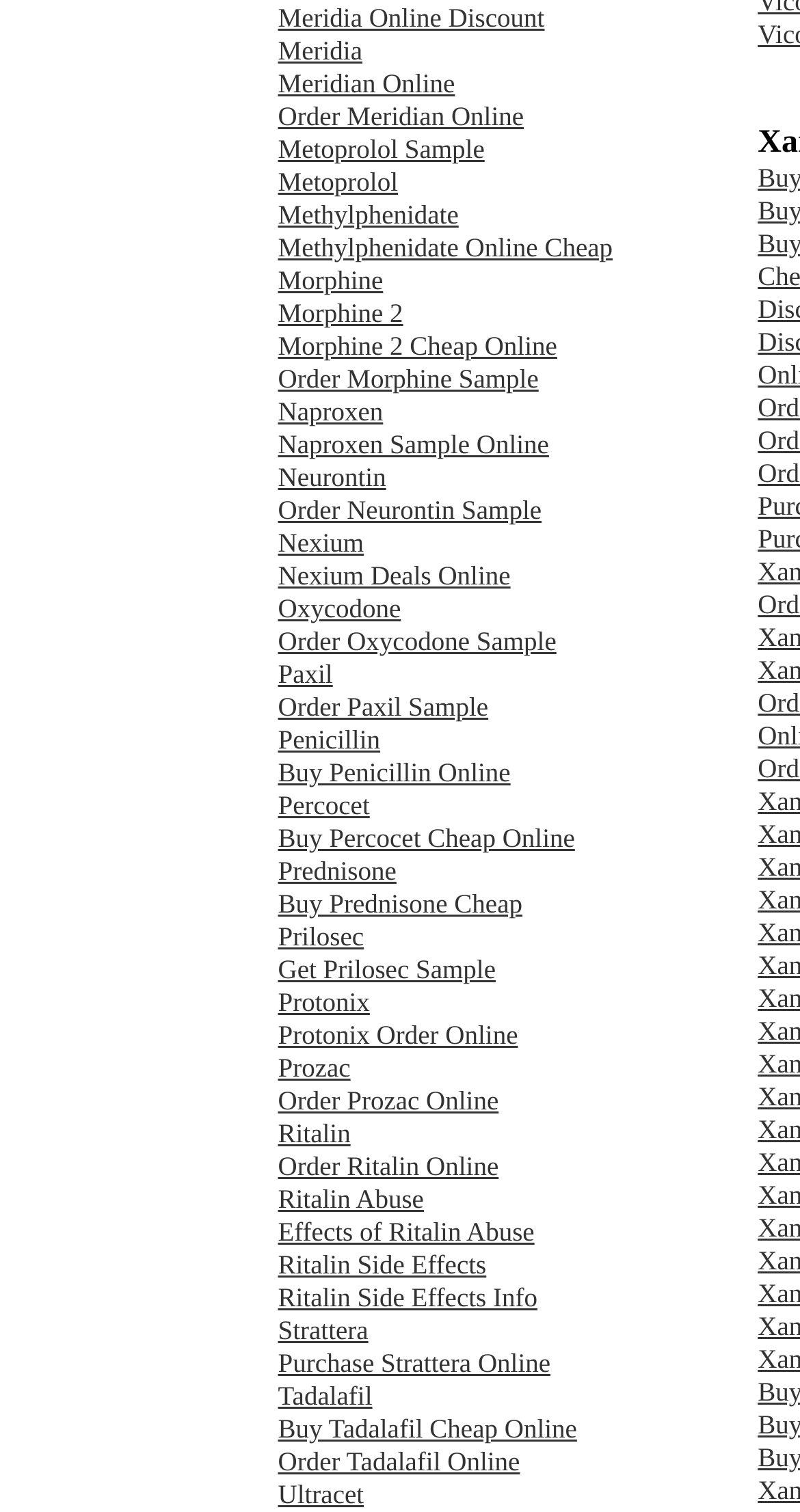Are there any products related to Ritalin on this webpage? Using the information from the screenshot, answer with a single word or phrase.

Yes